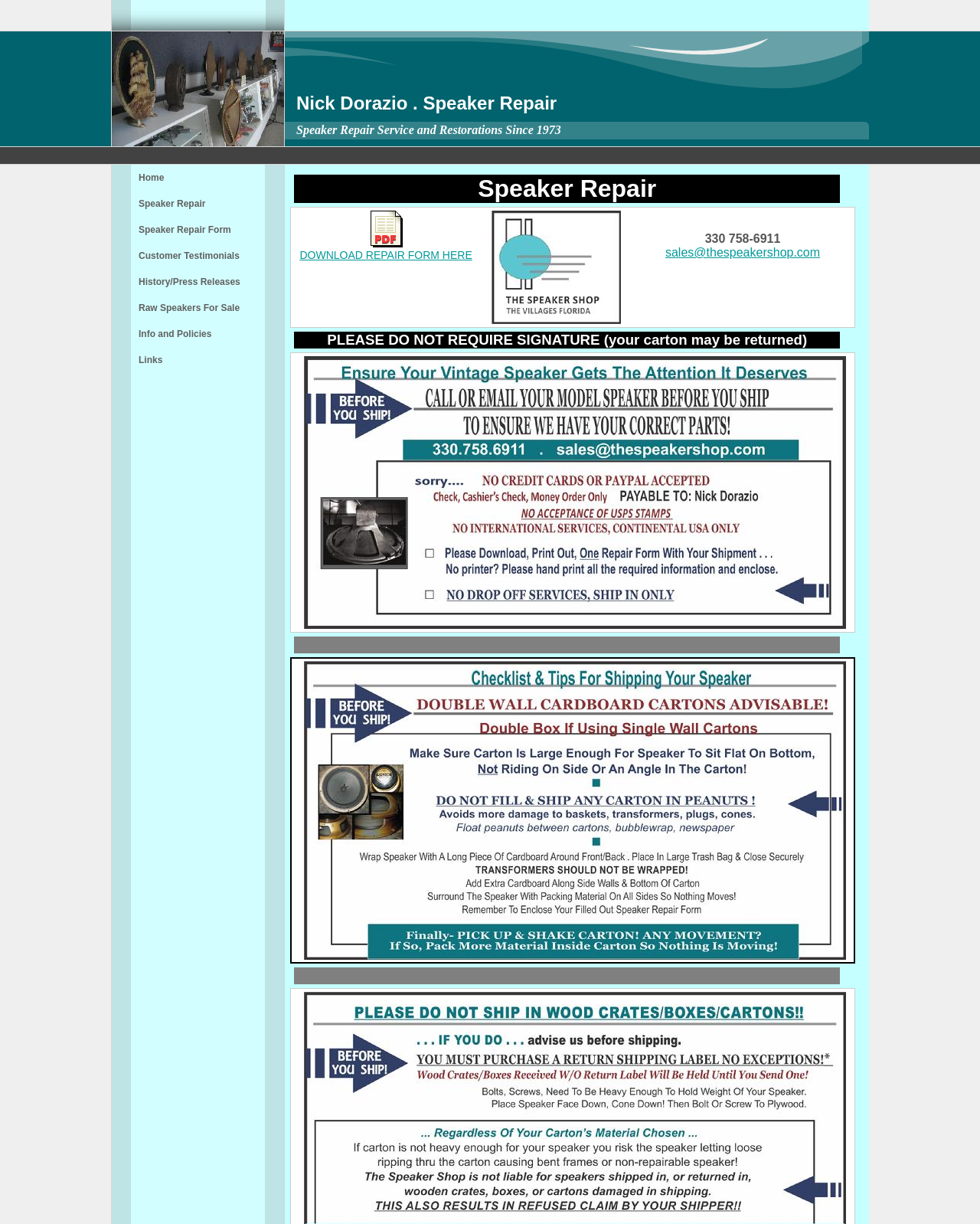Please find and generate the text of the main heading on the webpage.

Nick Dorazio . Speaker Repair